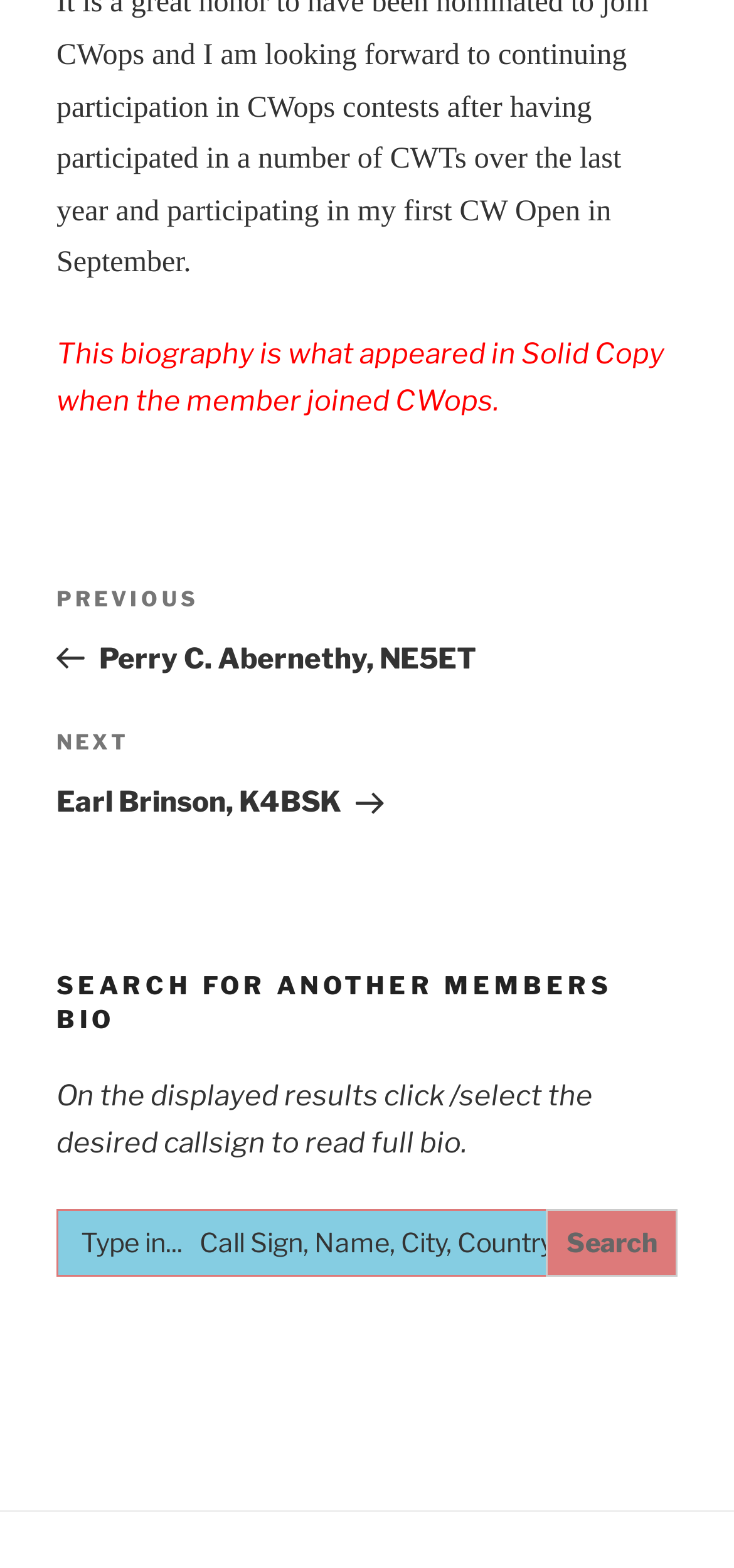How many sections are available in the blog sidebar?
Kindly offer a detailed explanation using the data available in the image.

The blog sidebar contains four sections: 'SEARCH FOR ANOTHER MEMBERS BIO', a static text, a search box, and a button. These sections are arranged vertically and are part of the complementary element 'Blog Sidebar'.